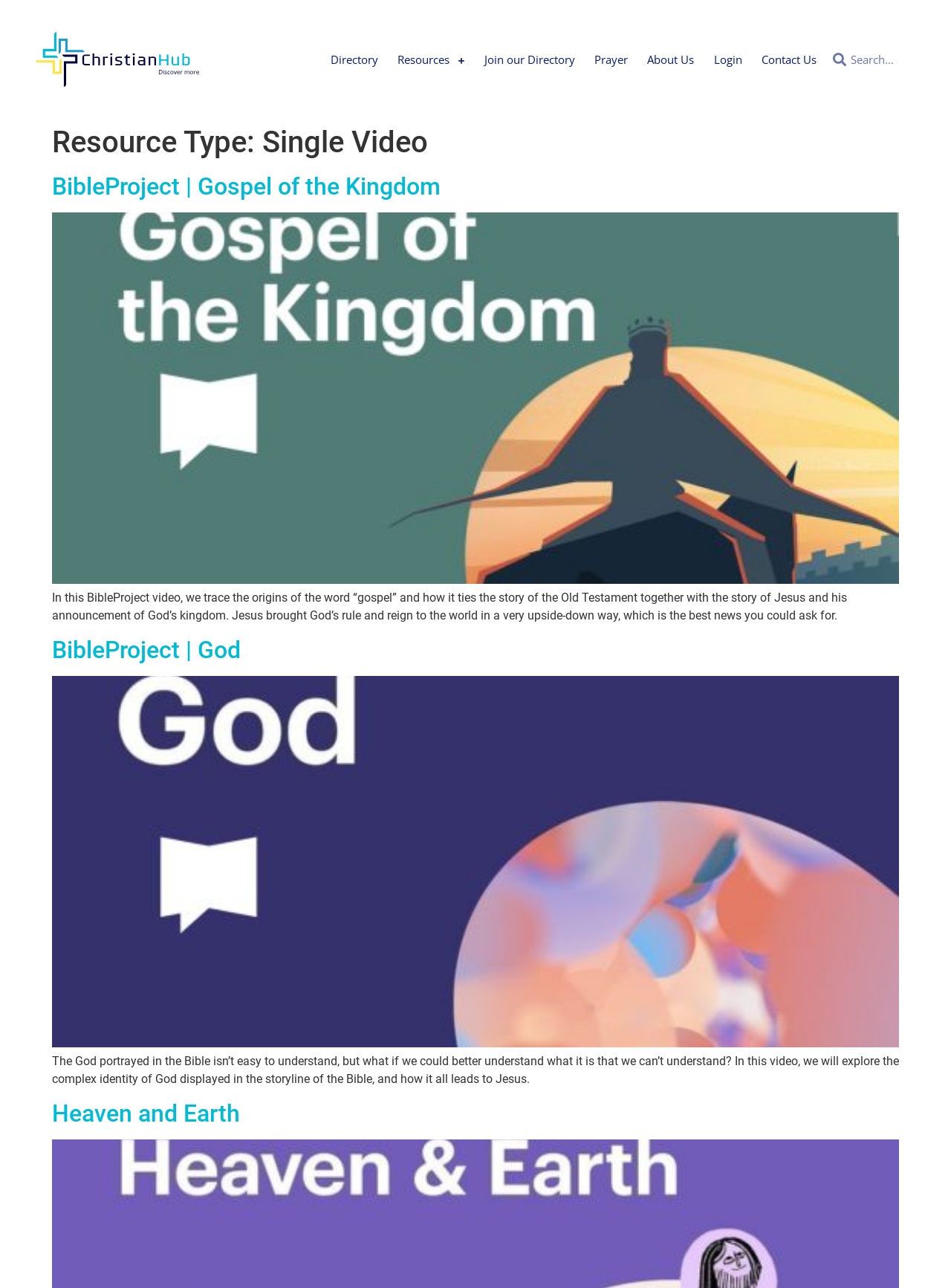What is the topic of the first video?
Can you offer a detailed and complete answer to this question?

The first article element contains a heading 'BibleProject | Gospel of the Kingdom', which indicates that the topic of the first video is the Gospel of the Kingdom.